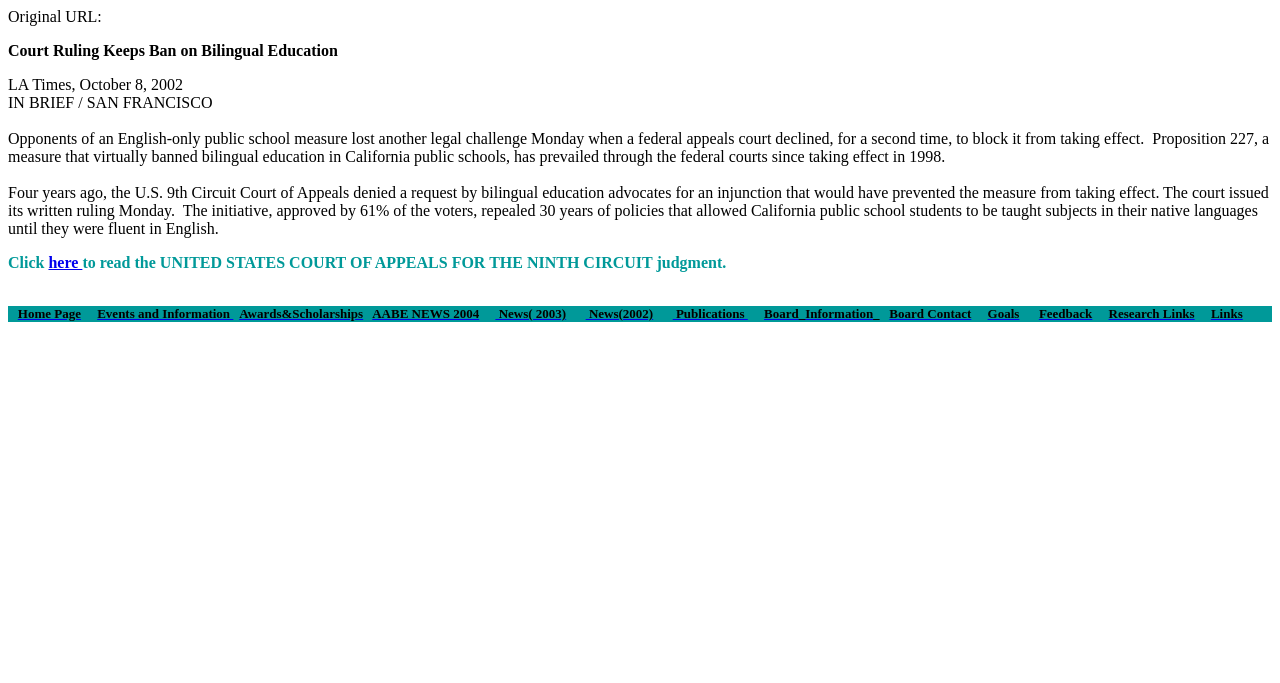What is the main topic of this webpage?
Please respond to the question with a detailed and well-explained answer.

Based on the content of the webpage, it appears to be discussing a court ruling related to bilingual education, specifically Proposition 227 in California. The text mentions the ban on bilingual education and the court's decision, indicating that the main topic of the webpage is bilingual education.